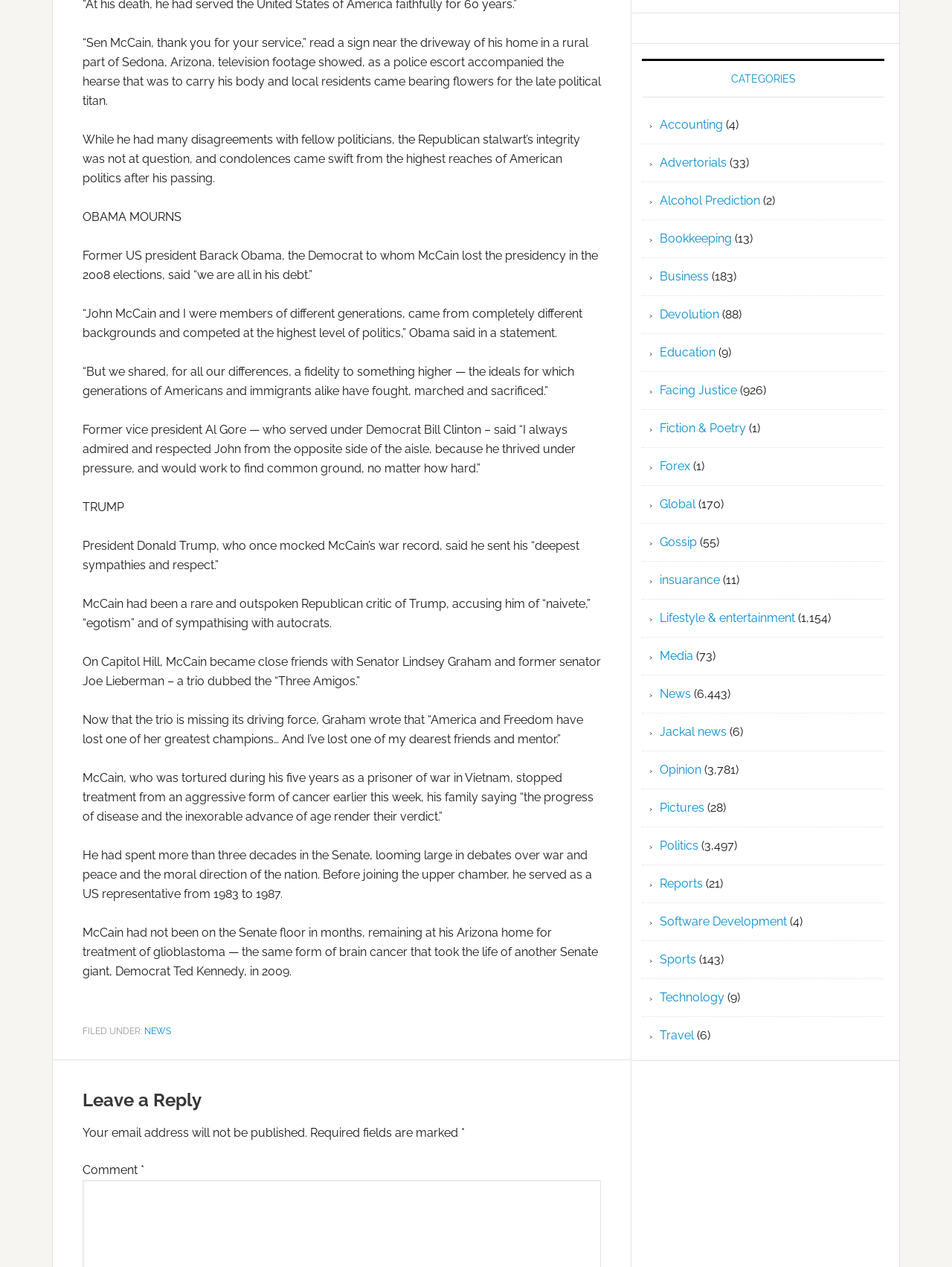Find the bounding box of the UI element described as: "Software Development". The bounding box coordinates should be given as four float values between 0 and 1, i.e., [left, top, right, bottom].

[0.693, 0.722, 0.827, 0.733]